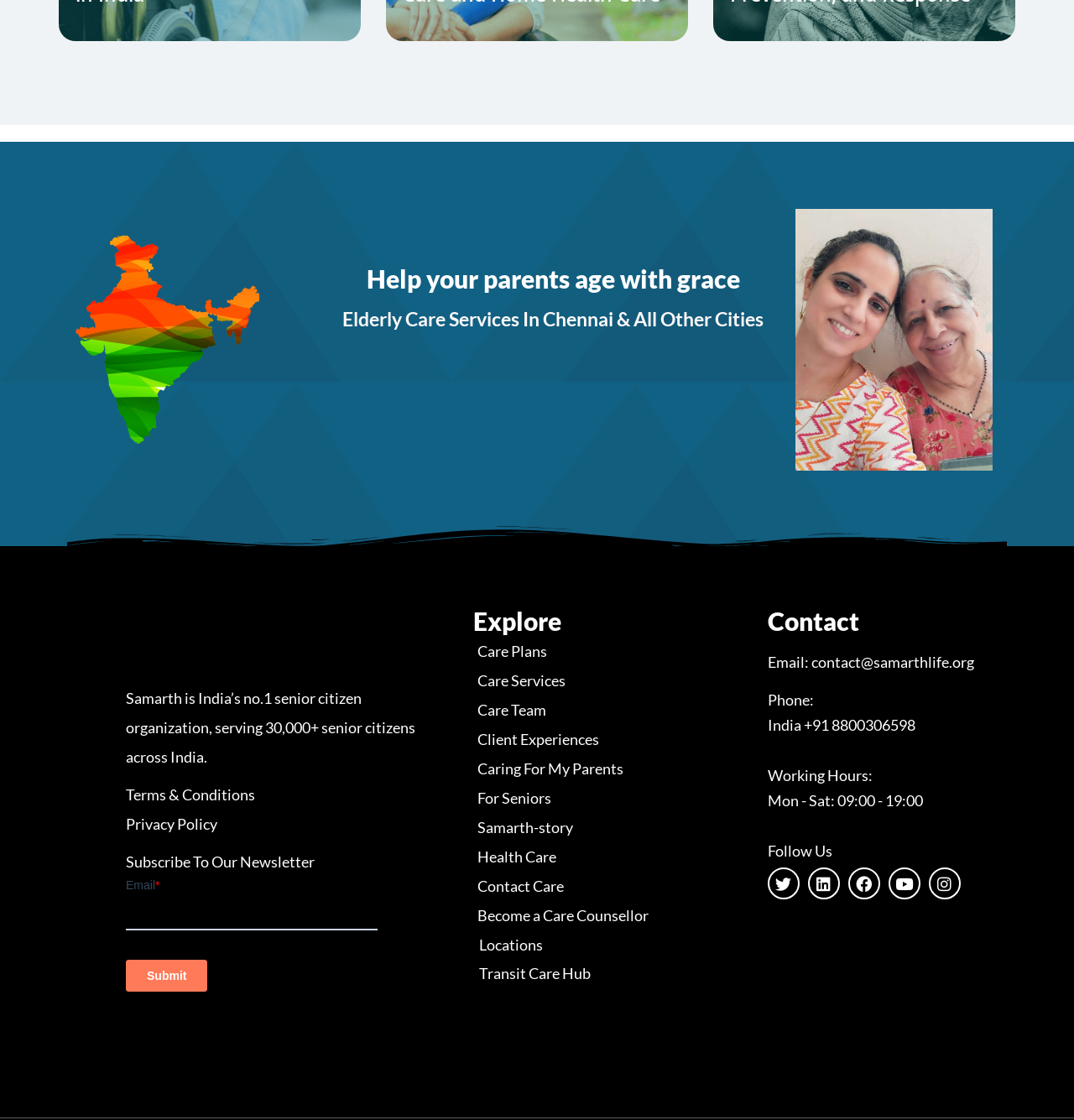Indicate the bounding box coordinates of the element that needs to be clicked to satisfy the following instruction: "Explore care plans". The coordinates should be four float numbers between 0 and 1, i.e., [left, top, right, bottom].

[0.429, 0.569, 0.715, 0.595]